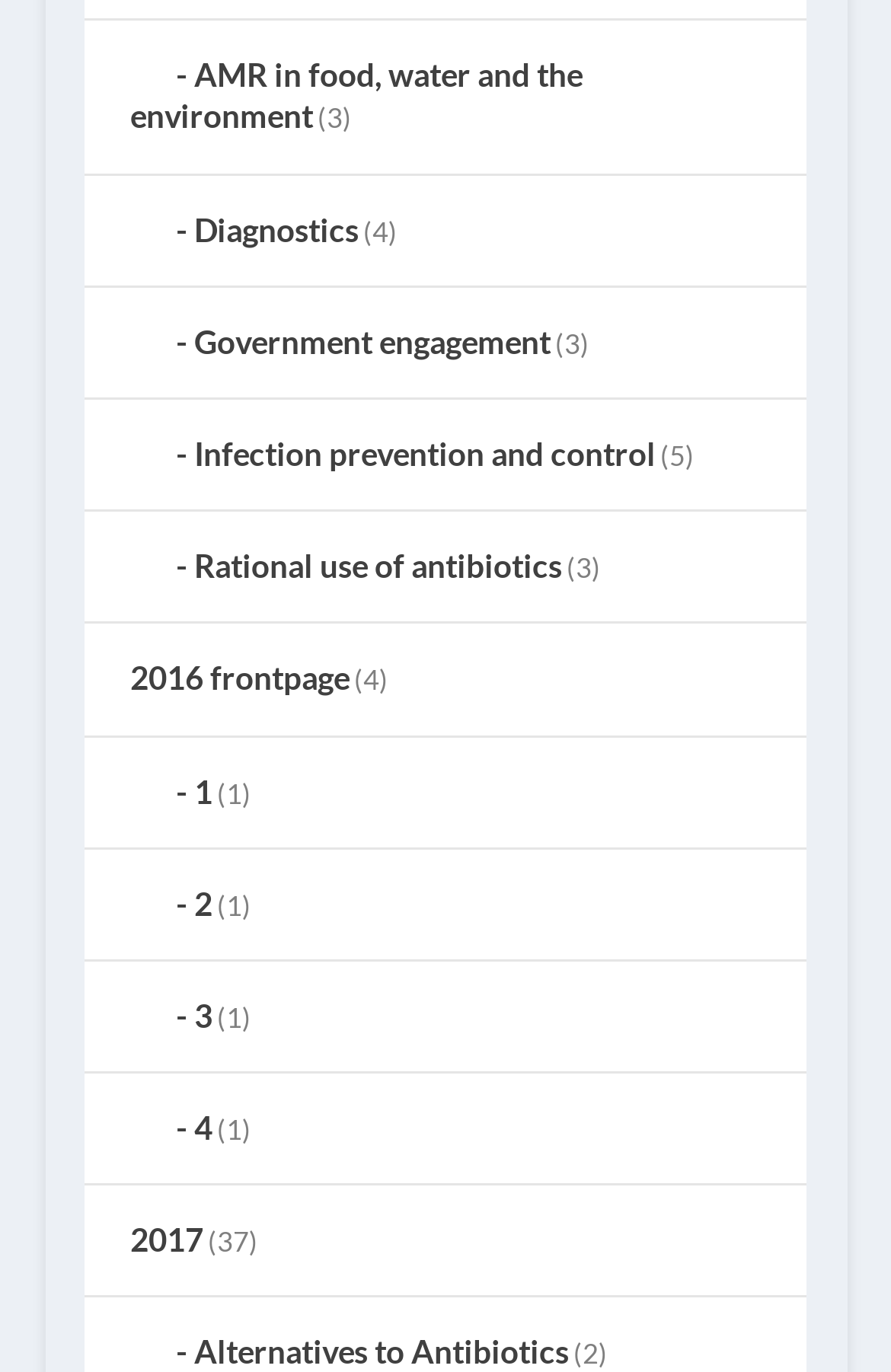Find the bounding box coordinates for the area that must be clicked to perform this action: "View '2016 frontpage'".

[0.146, 0.48, 0.392, 0.508]